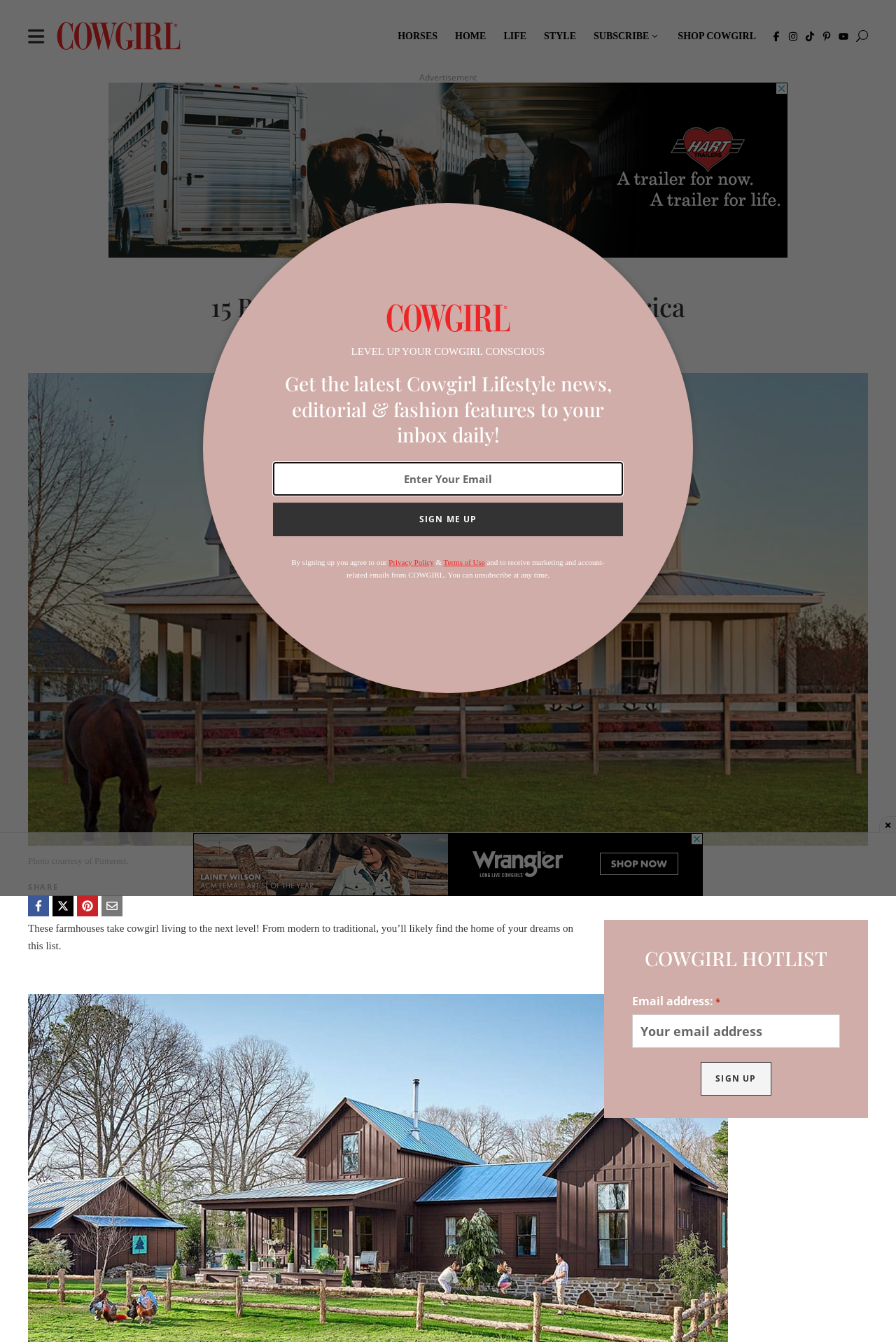How many social media links are available?
Give a one-word or short-phrase answer derived from the screenshot.

5